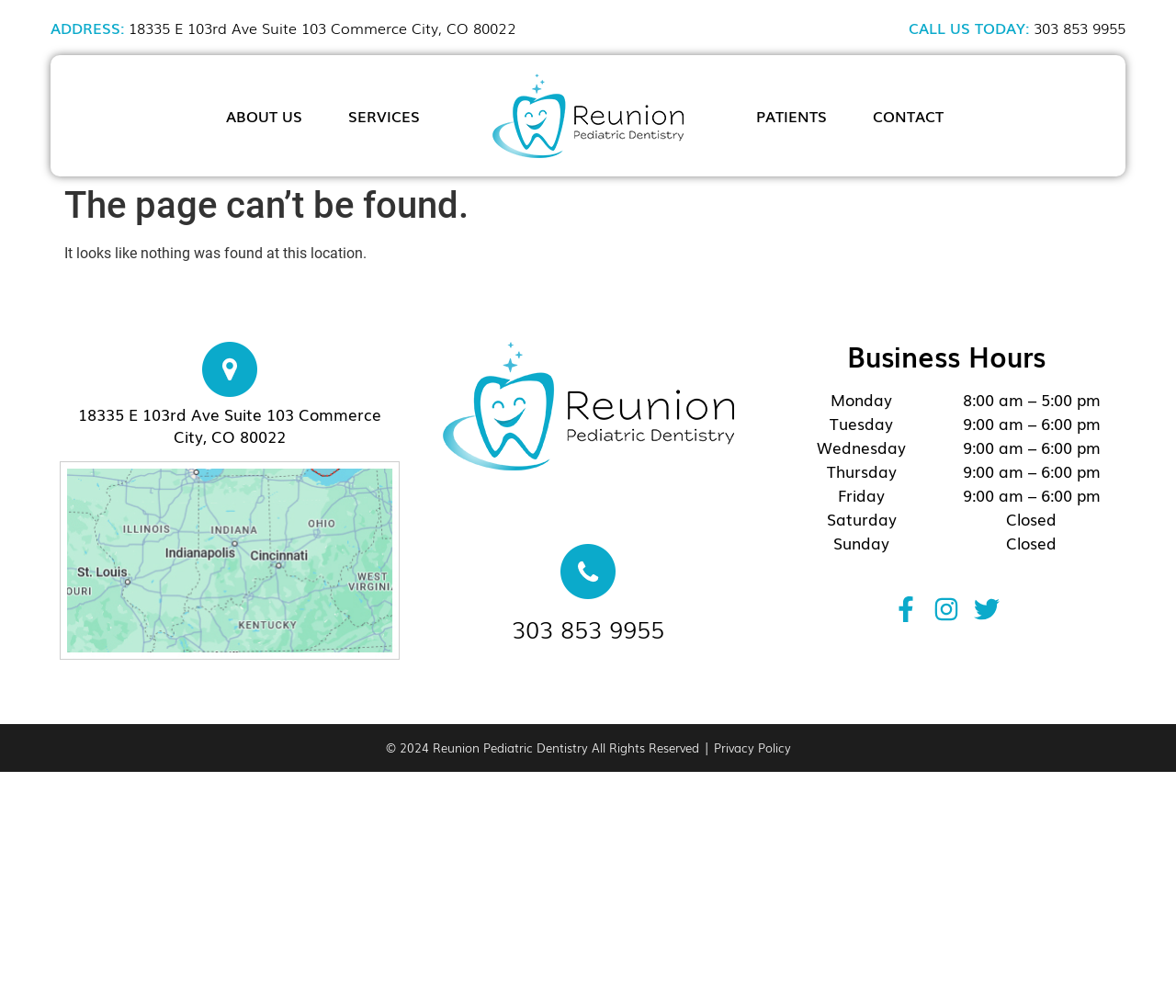Specify the bounding box coordinates of the area that needs to be clicked to achieve the following instruction: "Click the '303 853 9955' link".

[0.435, 0.606, 0.565, 0.641]